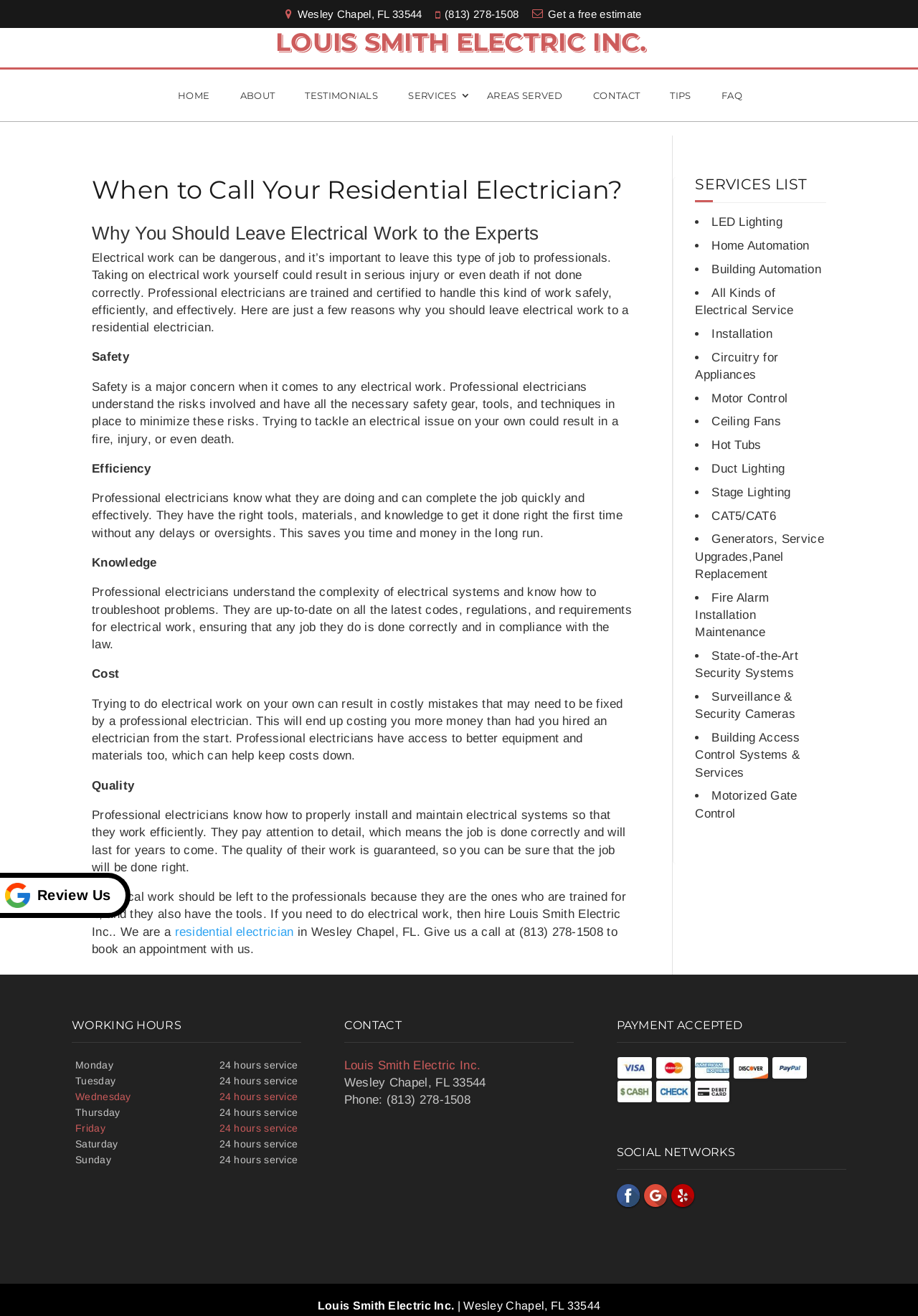What is one of the services offered by Louis Smith Electric Inc.?
Using the visual information, answer the question in a single word or phrase.

LED Lighting